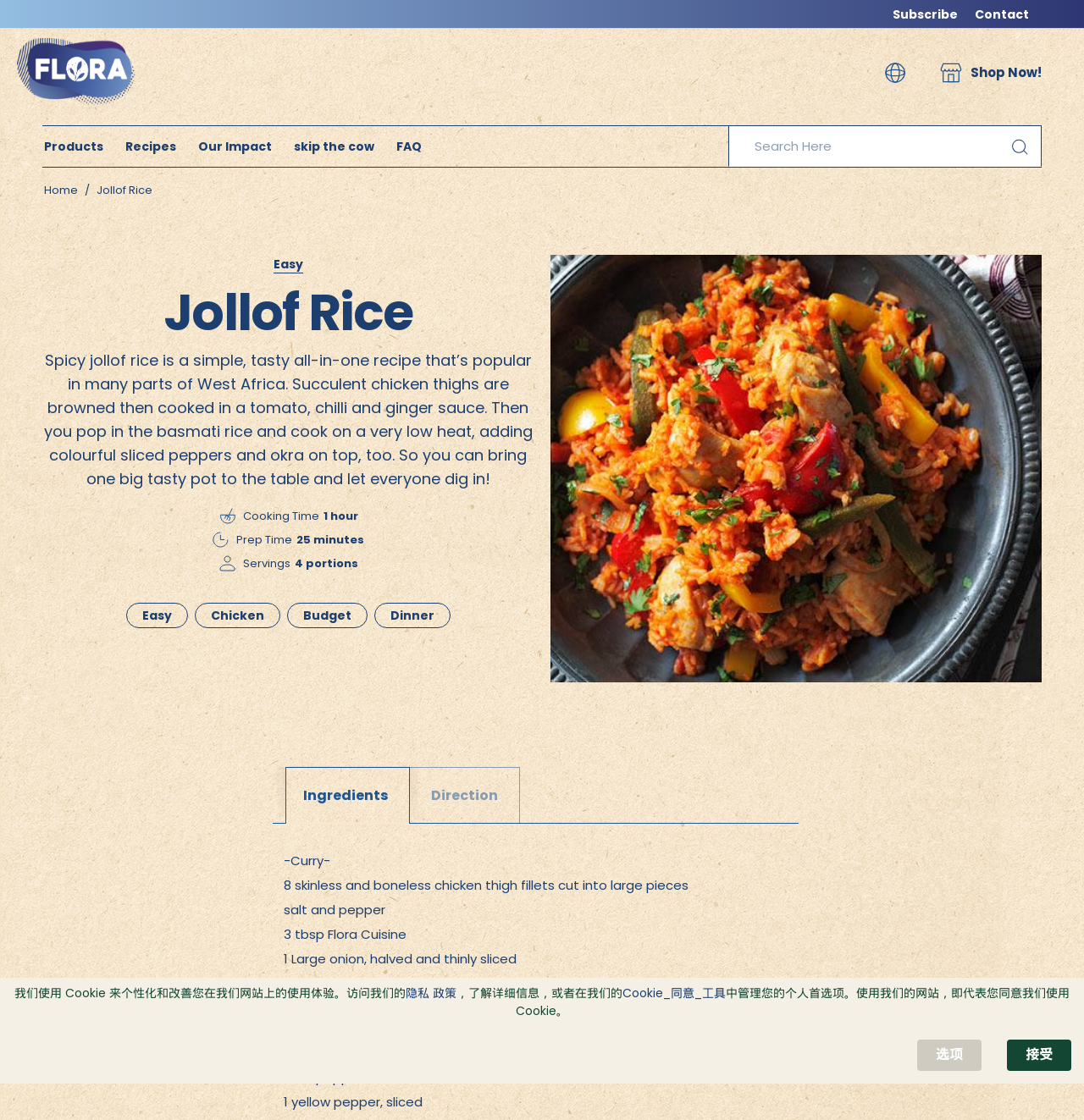Determine the bounding box coordinates of the clickable element necessary to fulfill the instruction: "Search for something". Provide the coordinates as four float numbers within the 0 to 1 range, i.e., [left, top, right, bottom].

[0.672, 0.113, 0.961, 0.149]